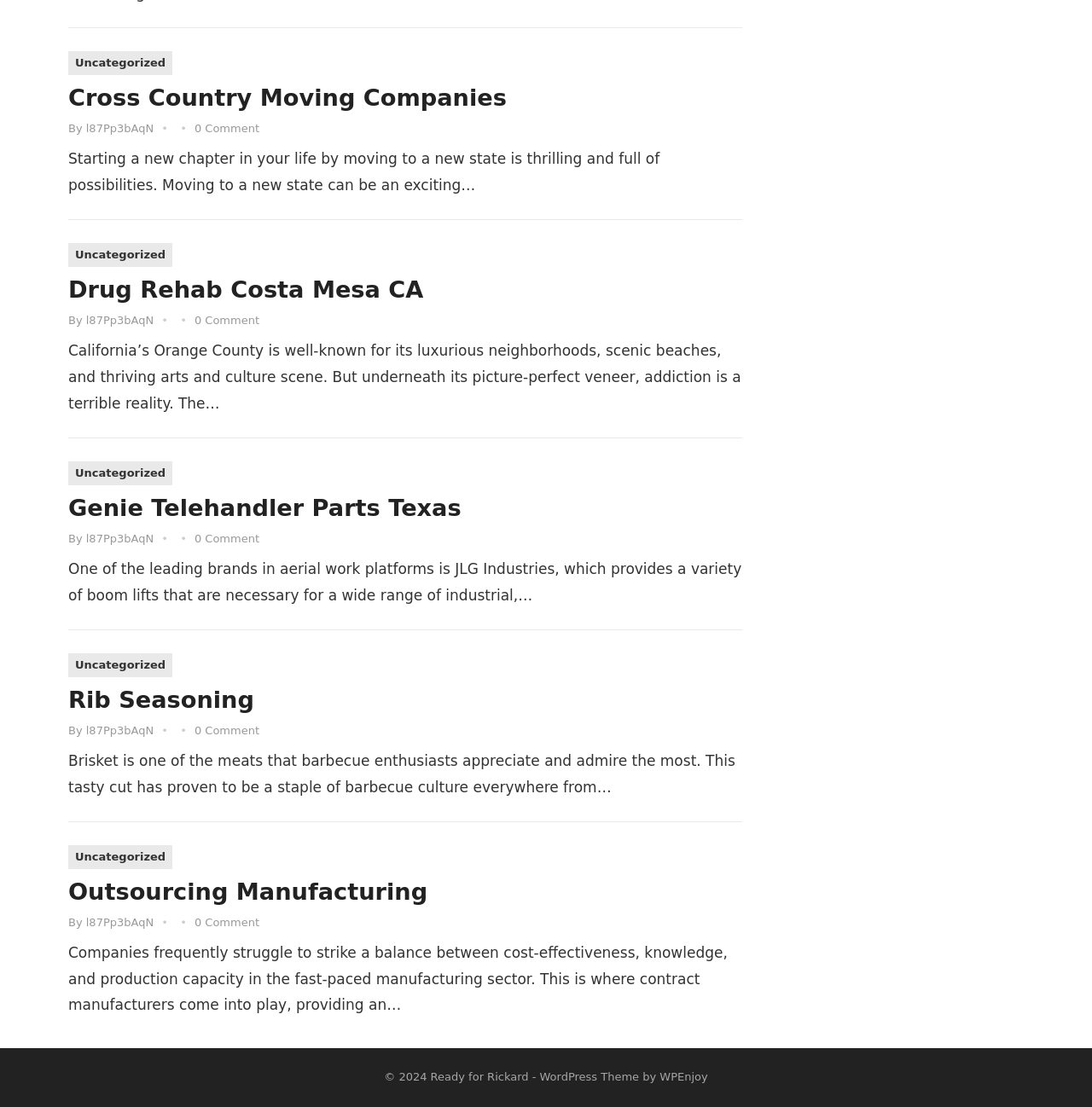Review the image closely and give a comprehensive answer to the question: What is the copyright year of the website?

The copyright year of the website is '2024', which can be seen from the footer of the webpage where it is written '© 2024'.